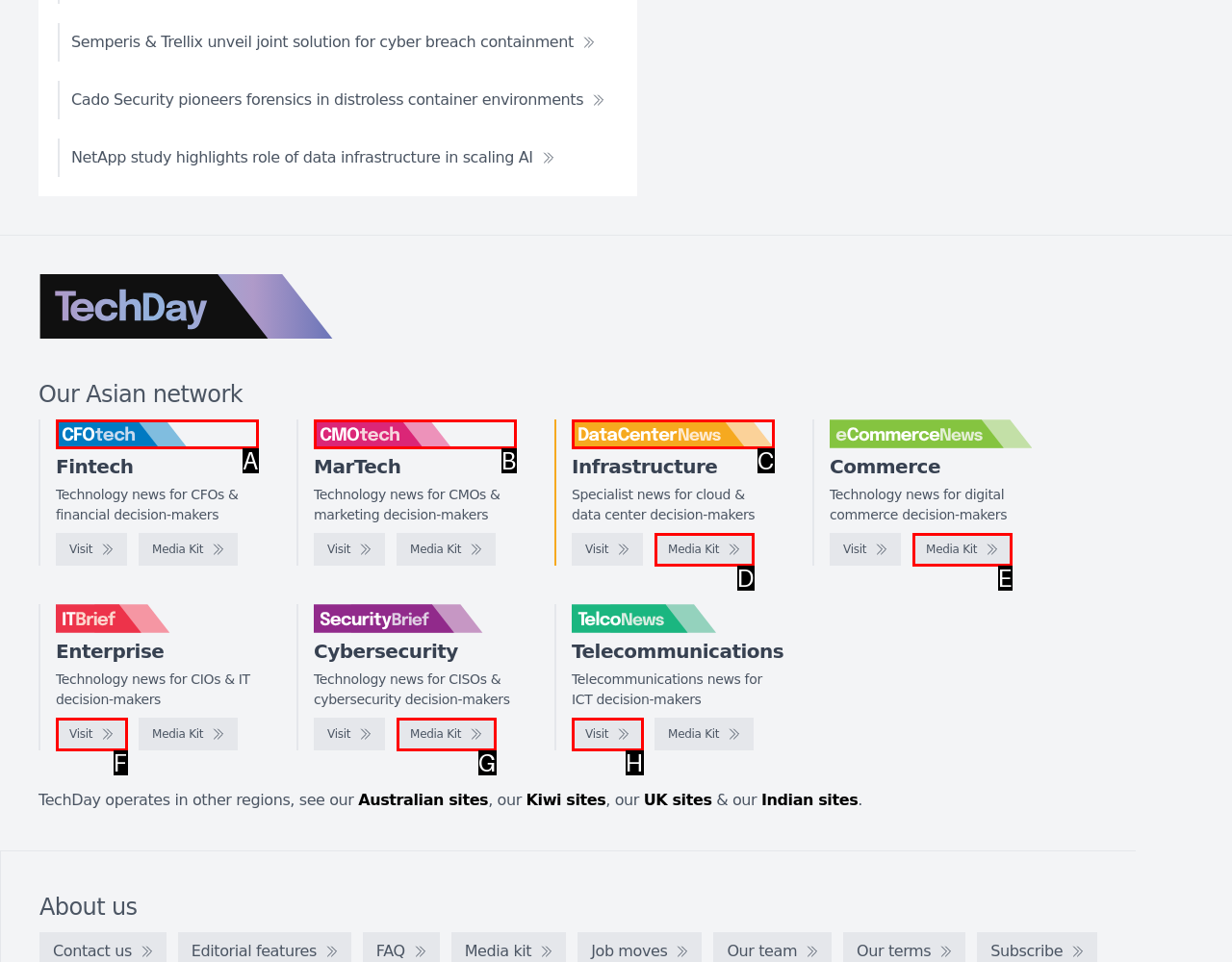Select the letter from the given choices that aligns best with the description: Media Kit. Reply with the specific letter only.

E